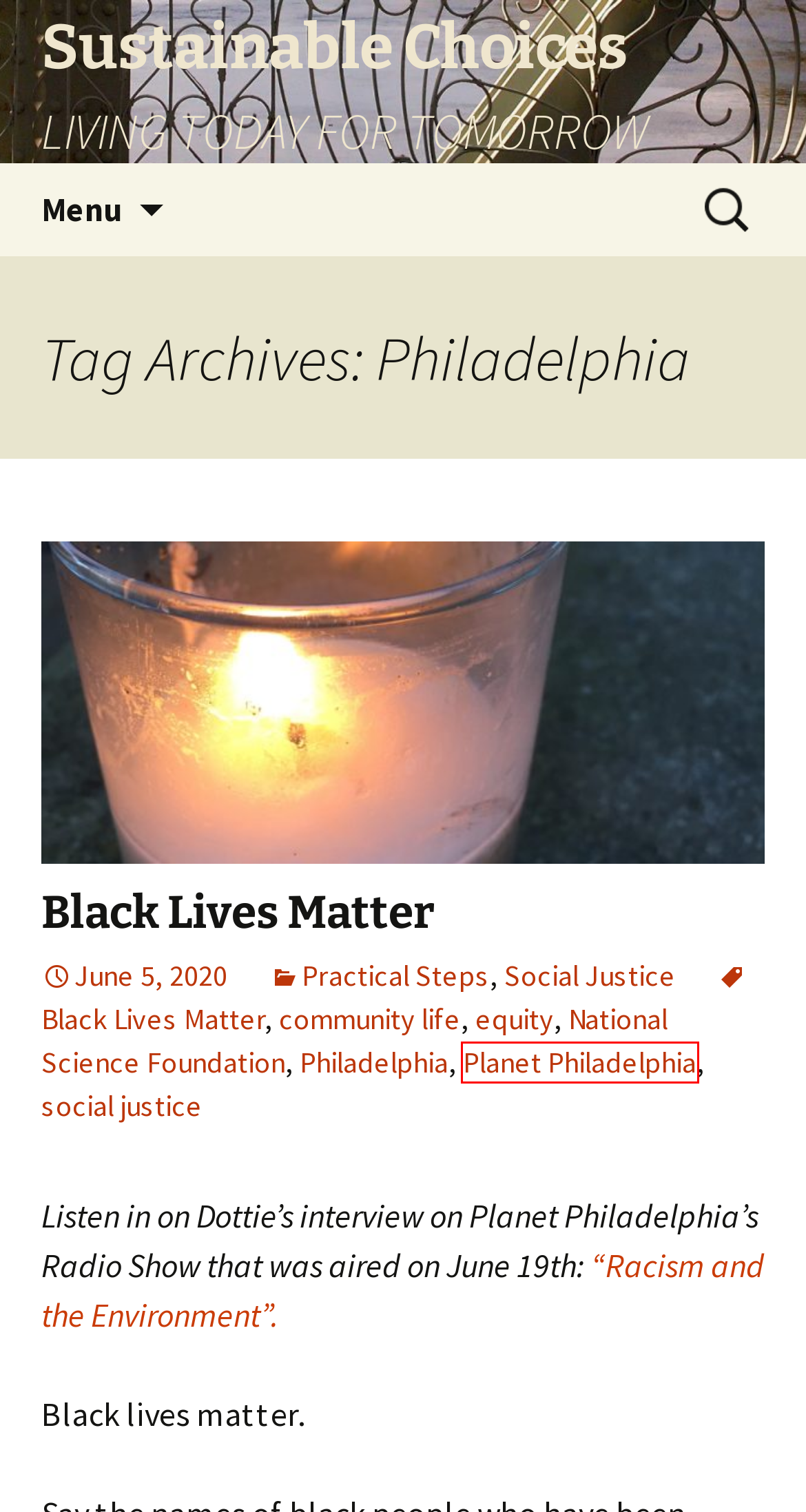You are given a screenshot of a webpage within which there is a red rectangle bounding box. Please choose the best webpage description that matches the new webpage after clicking the selected element in the bounding box. Here are the options:
A. Black Lives Matter | Sustainable Choices
B. National Science Foundation | Sustainable Choices
C. Sustainable Choices | LIVING TODAY FOR TOMORROW
D. equity | Sustainable Choices
E. Planet Philadelphia | Sustainable Choices
F. community life | Sustainable Choices
G. social justice | Sustainable Choices
H. Practical Steps | Sustainable Choices

E